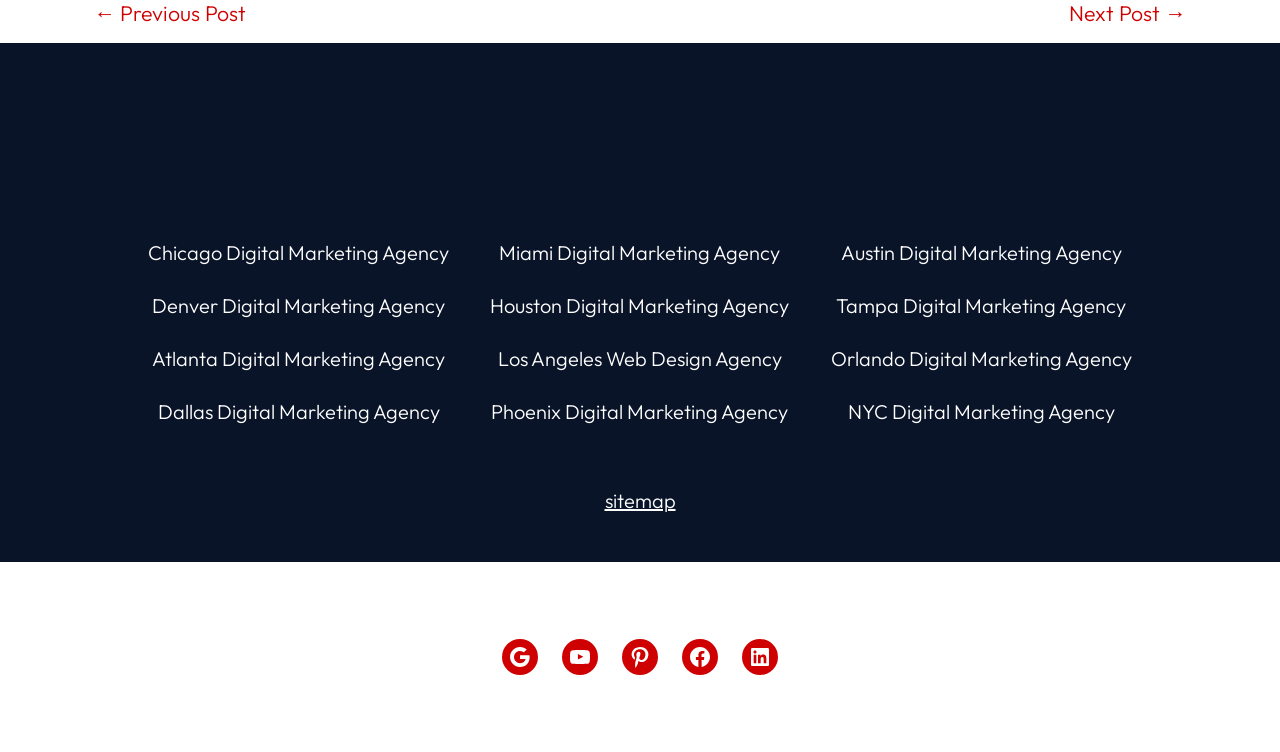What is the location of the agency with 'Los Angeles' in its name? Observe the screenshot and provide a one-word or short phrase answer.

Los Angeles